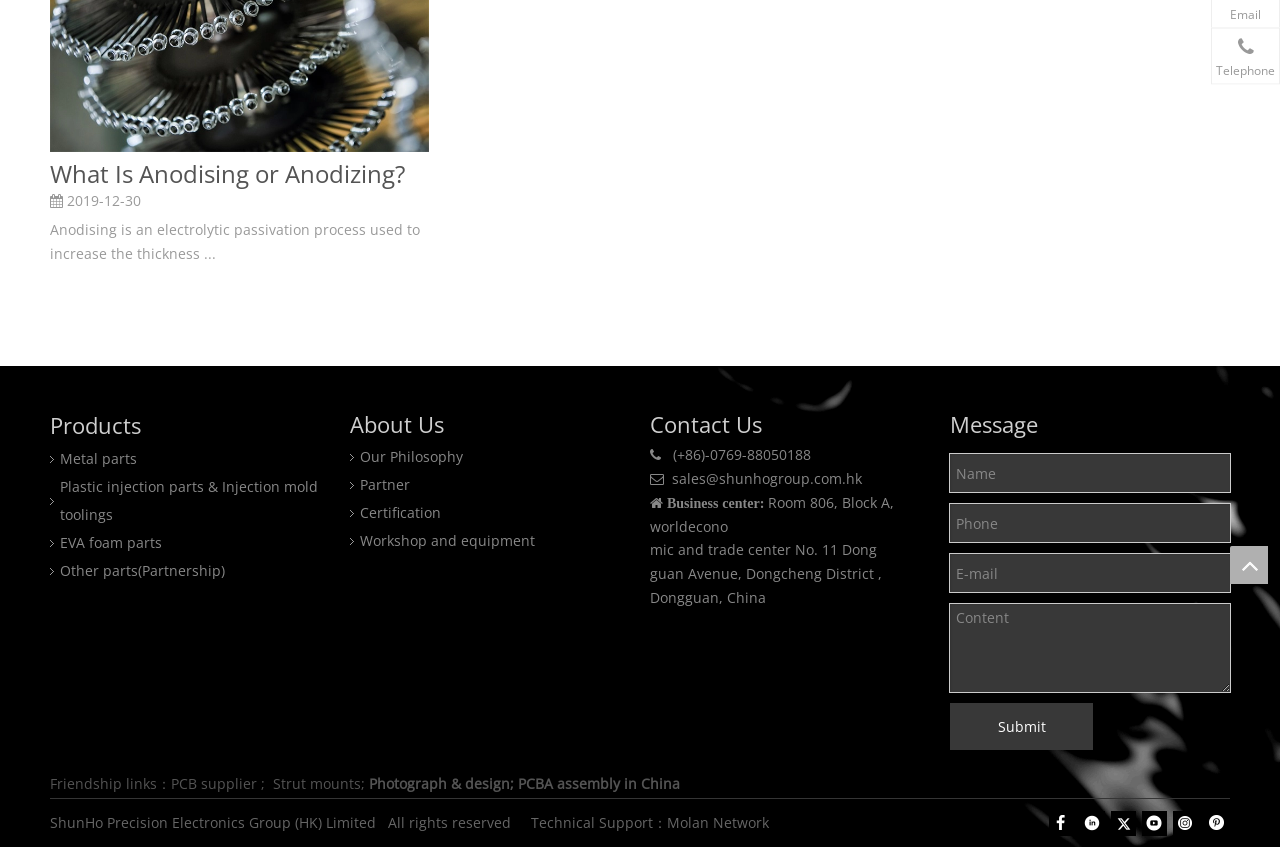Using the format (top-left x, top-left y, bottom-right x, bottom-right y), and given the element description, identify the bounding box coordinates within the screenshot: Workshop and equipment

[0.281, 0.627, 0.418, 0.65]